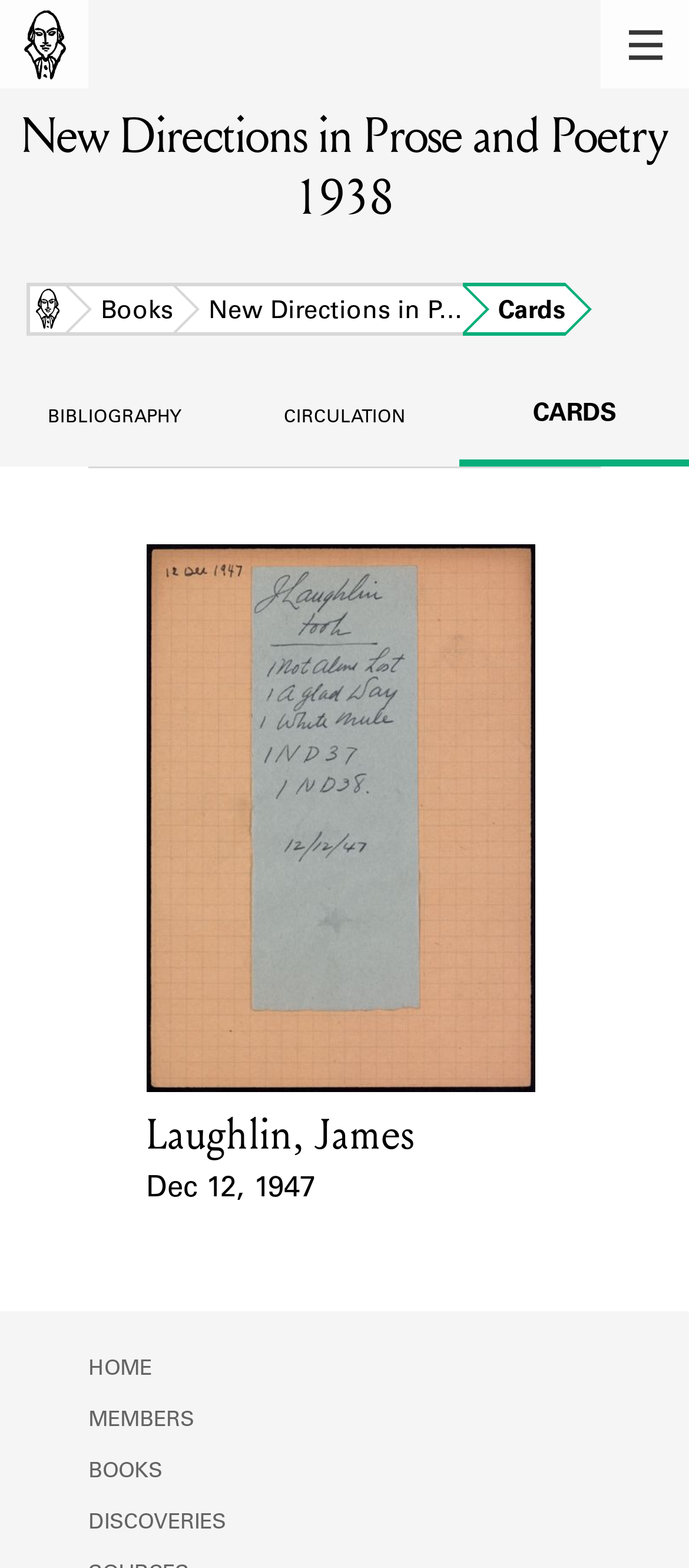Using floating point numbers between 0 and 1, provide the bounding box coordinates in the format (top-left x, top-left y, bottom-right x, bottom-right y). Locate the UI element described here: alt="Open main menu"

[0.872, 0.0, 1.0, 0.056]